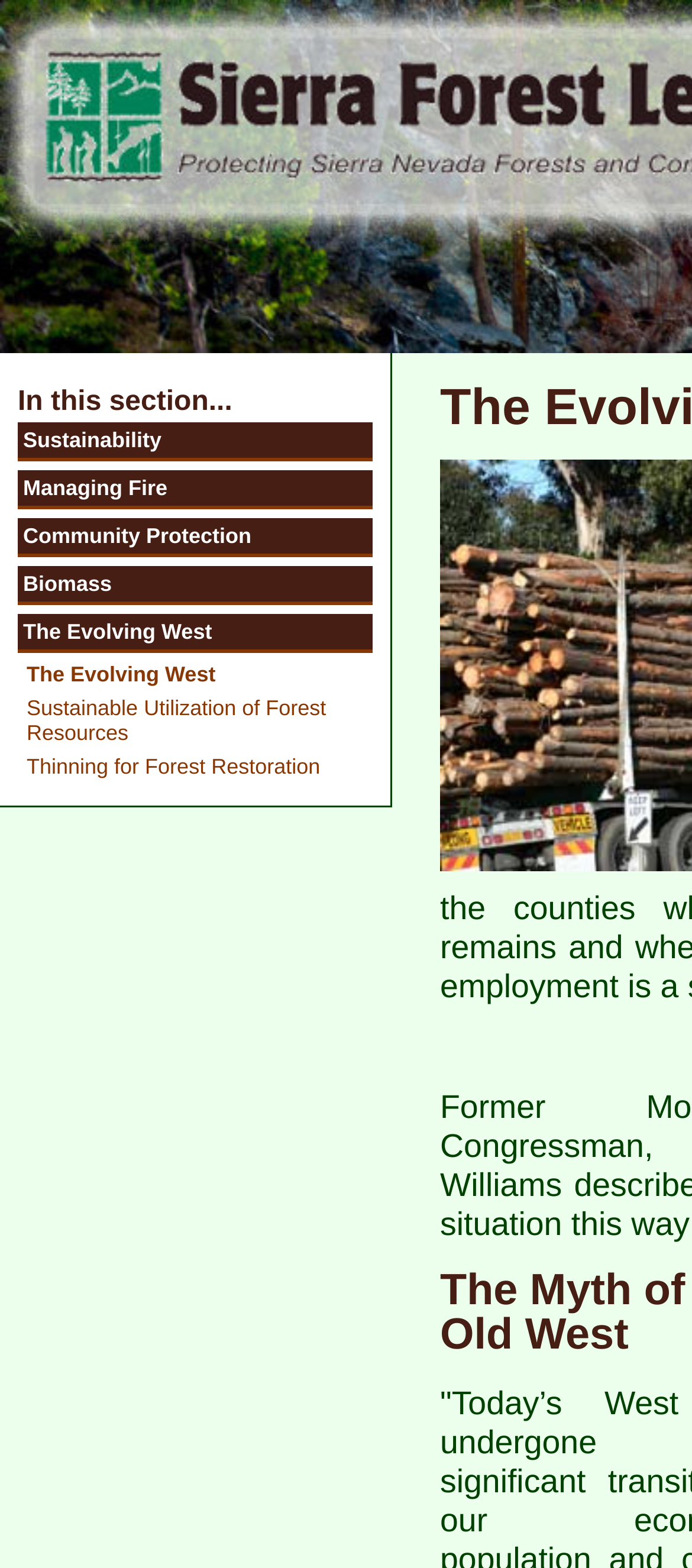Please specify the bounding box coordinates in the format (top-left x, top-left y, bottom-right x, bottom-right y), with values ranging from 0 to 1. Identify the bounding box for the UI component described as follows: Thinning for Forest Restoration

[0.038, 0.481, 0.463, 0.497]